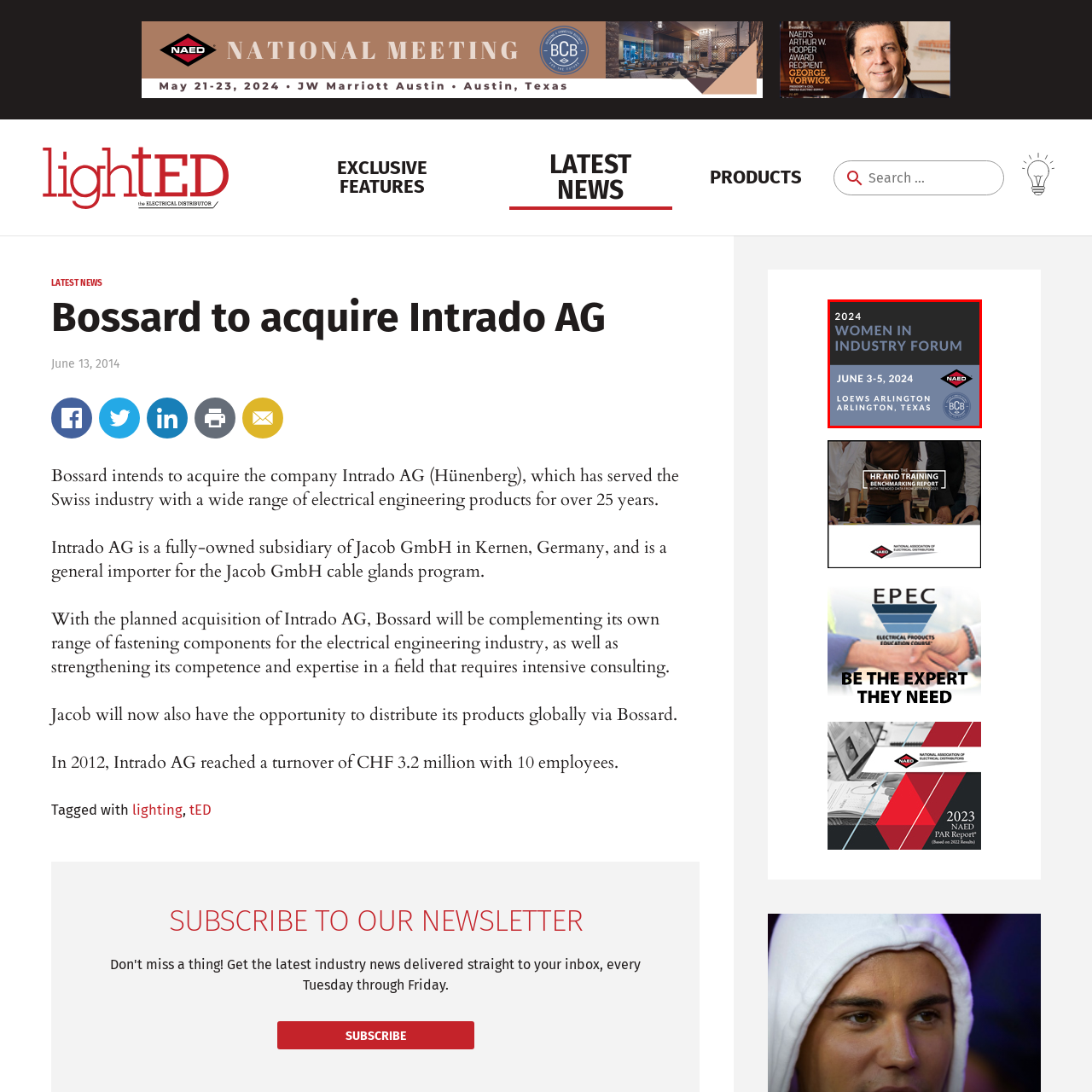What is the purpose of the 2024 Women in Industry Forum?
Inspect the image enclosed by the red bounding box and respond with as much detail as possible.

The purpose of the 2024 Women in Industry Forum can be inferred from the caption, which states that the event aims to bring together women professionals in the industry for networking and empowerment, highlighting the importance of women's contributions to the industry and fostering discussions on growth, leadership, and innovation.